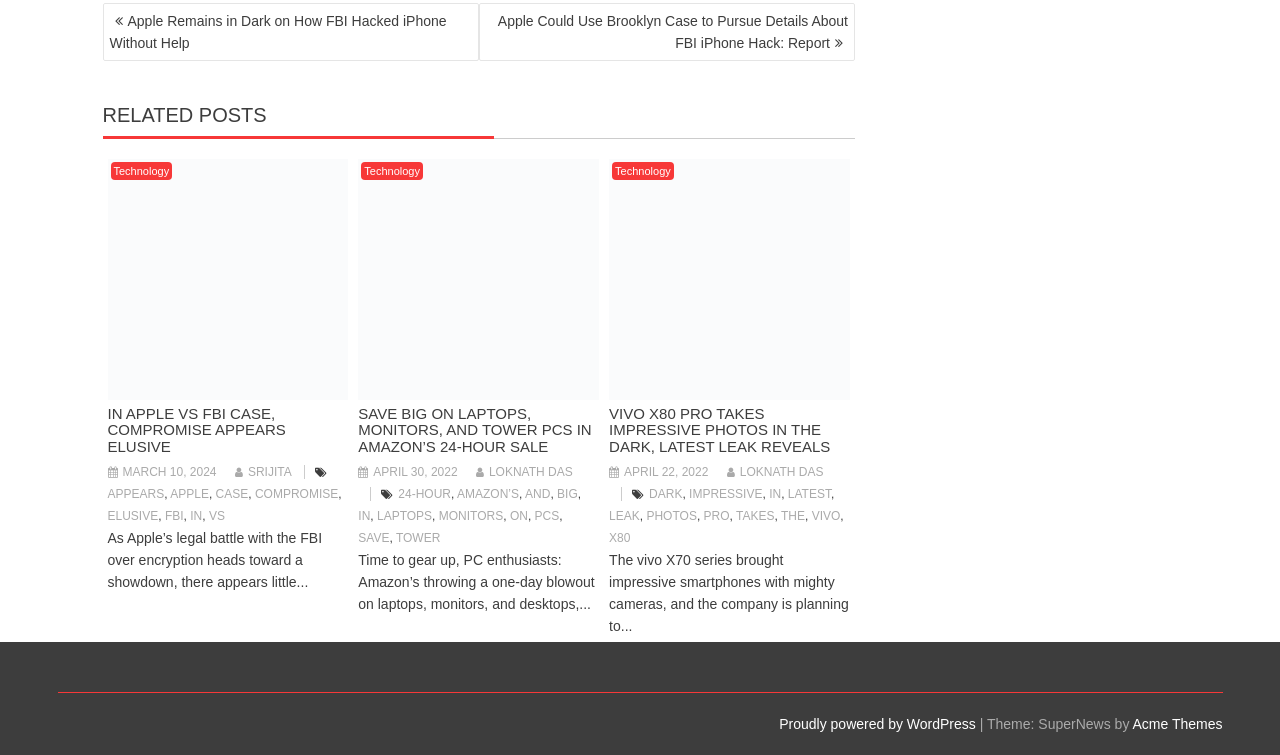Who is the author of the second article?
Please answer the question with a single word or phrase, referencing the image.

LOKNATH DAS